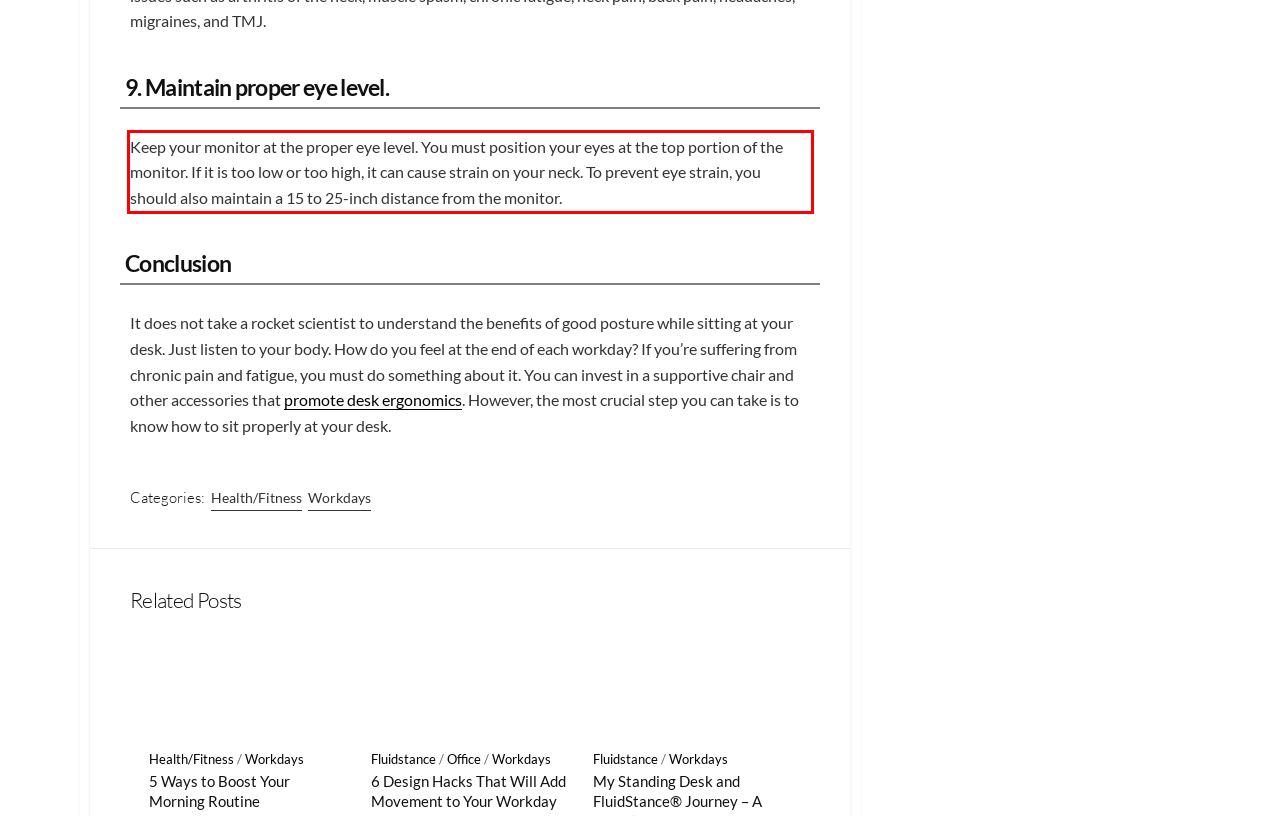Please identify and extract the text from the UI element that is surrounded by a red bounding box in the provided webpage screenshot.

Keep your monitor at the proper eye level. You must position your eyes at the top portion of the monitor. If it is too low or too high, it can cause strain on your neck. To prevent eye strain, you should also maintain a 15 to 25-inch distance from the monitor.